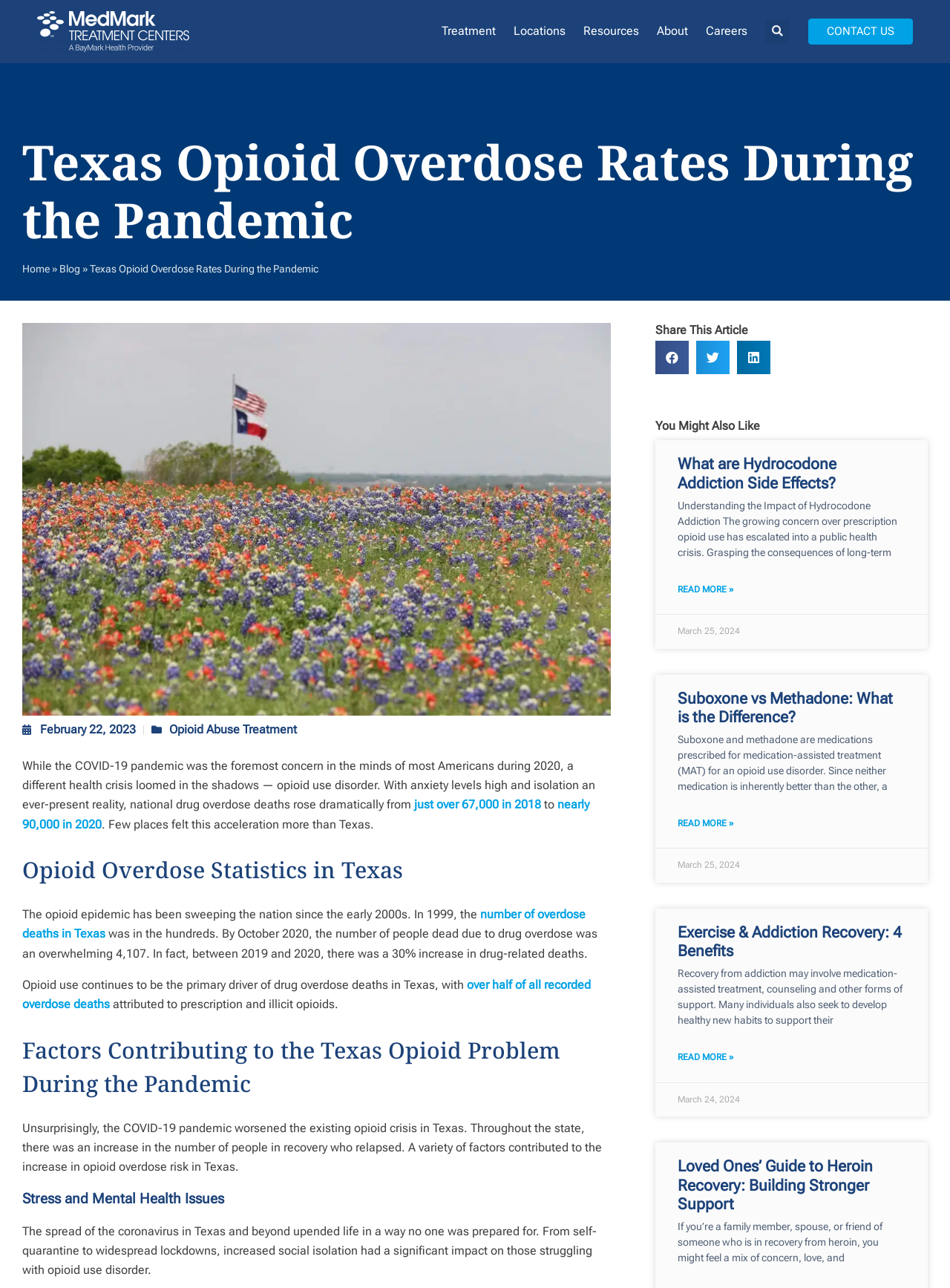Give a detailed overview of the webpage's appearance and contents.

The webpage is about opioid overdose rates in Texas during the pandemic and how MedMark is helping residents overcome addiction. At the top, there is a logo of MedMark, followed by a navigation menu with links to "Treatment", "Locations", "Resources", "About", and "Careers". On the right side, there is a search bar with a "Search" button.

Below the navigation menu, there is a heading that reads "Texas Opioid Overdose Rates During the Pandemic". Next to it, there is a link to "Home" and a "»" symbol, followed by a link to "Blog". 

The main content of the webpage is divided into sections. The first section discusses the opioid epidemic in Texas, with a heading "Opioid Overdose Statistics in Texas". The text explains that the number of overdose deaths in Texas has increased dramatically during the pandemic. 

The next section is about the factors contributing to the Texas opioid problem during the pandemic, with a heading "Factors Contributing to the Texas Opioid Problem During the Pandemic". The text discusses how the COVID-19 pandemic worsened the existing opioid crisis in Texas, leading to an increase in opioid overdose risk.

There is also a section about stress and mental health issues, with a heading "Stress and Mental Health Issues". The text explains how the spread of the coronavirus in Texas and beyond upended life, leading to increased social isolation and a significant impact on those struggling with opioid use disorder.

On the right side of the webpage, there is a section that says "You Might Also Like", with three articles about hydrocodone addiction side effects, Suboxone vs Methadone, and exercise and addiction recovery. Each article has a heading, a brief summary, and a "Read more" link.

At the bottom of the webpage, there is a "Share This Article" section with buttons to share on Facebook, Twitter, and LinkedIn.